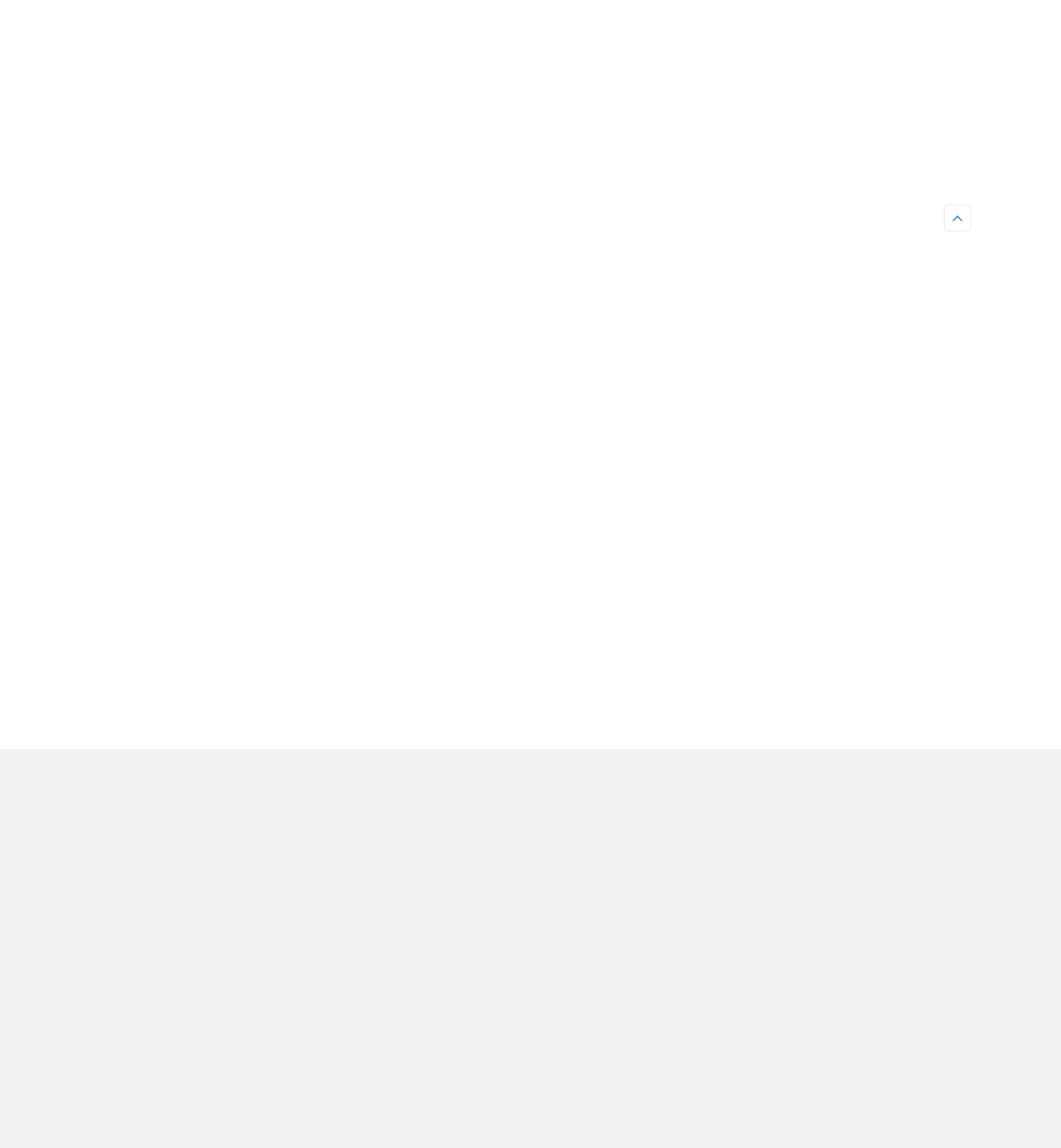What is the name of the company mentioned in the webpage?
Refer to the image and provide a one-word or short phrase answer.

Benesse Holdings, Inc.